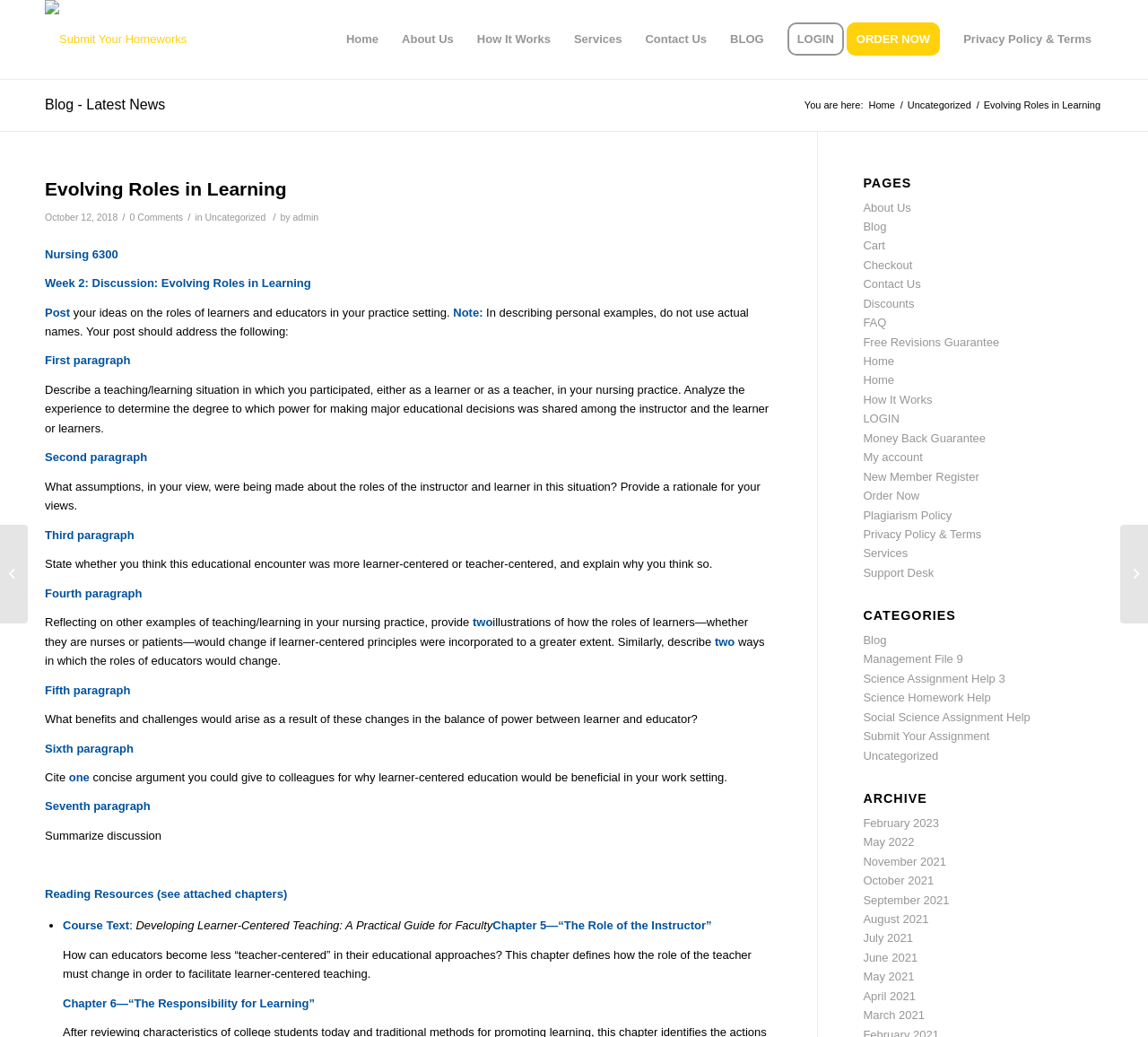Answer the question below with a single word or a brief phrase: 
What is the date of the blog post?

October 12, 2018